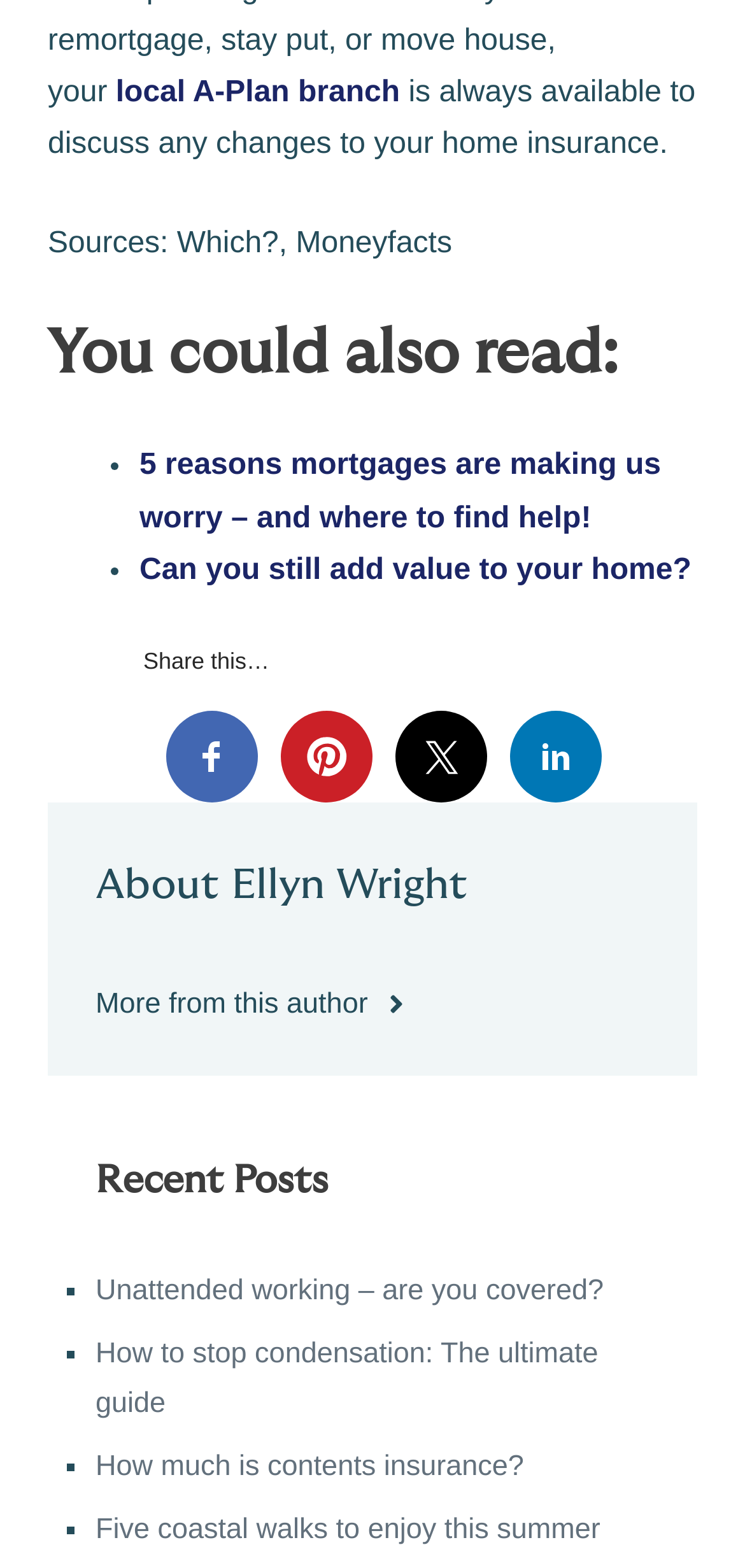What type of content is listed under 'You could also read:'?
Provide an in-depth and detailed answer to the question.

The section 'You could also read:' lists two links with descriptive text, indicating that this section provides links to related articles that users may be interested in reading.